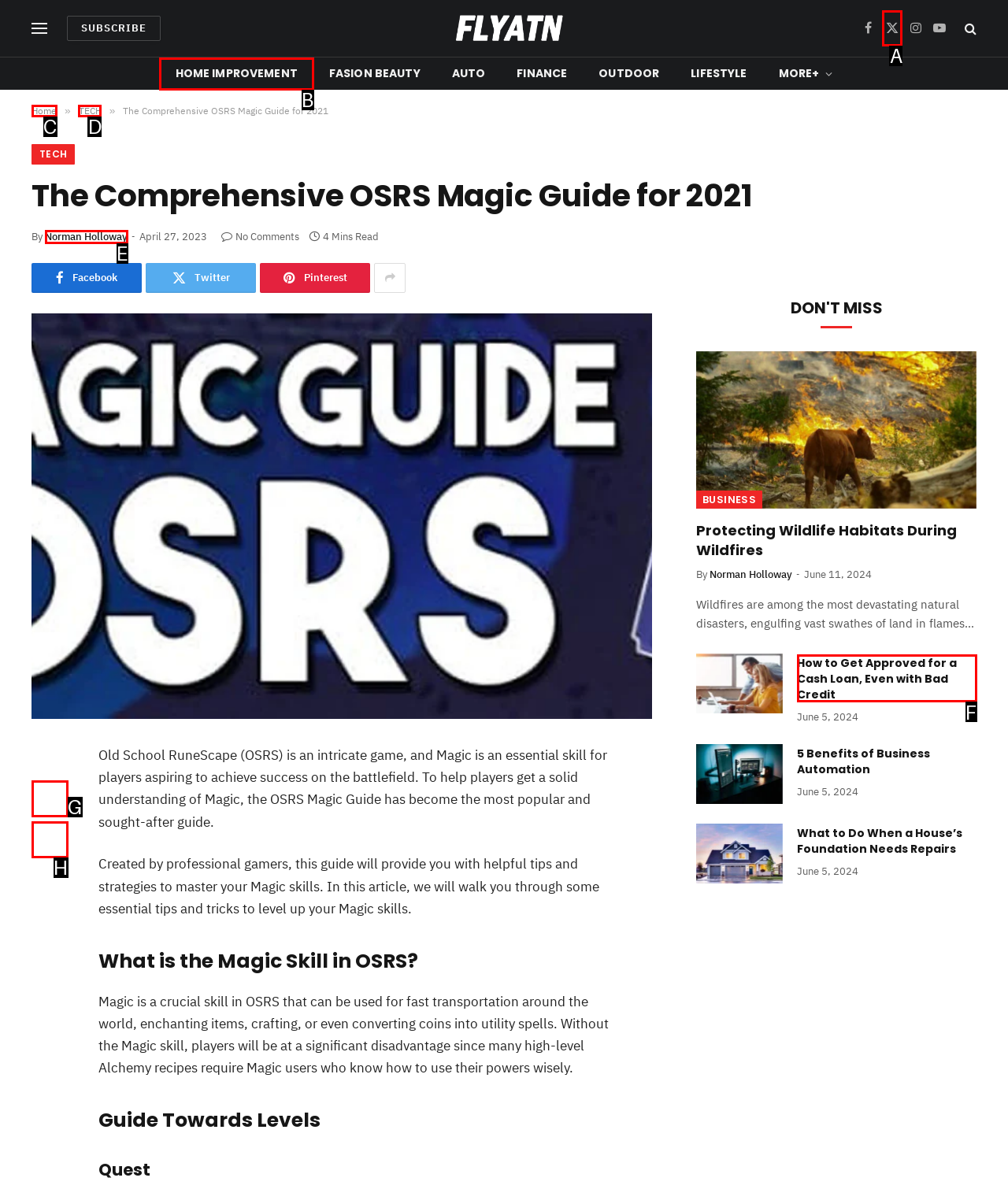Determine the letter of the UI element I should click on to complete the task: Click on the 'HOME IMPROVEMENT' link from the provided choices in the screenshot.

B